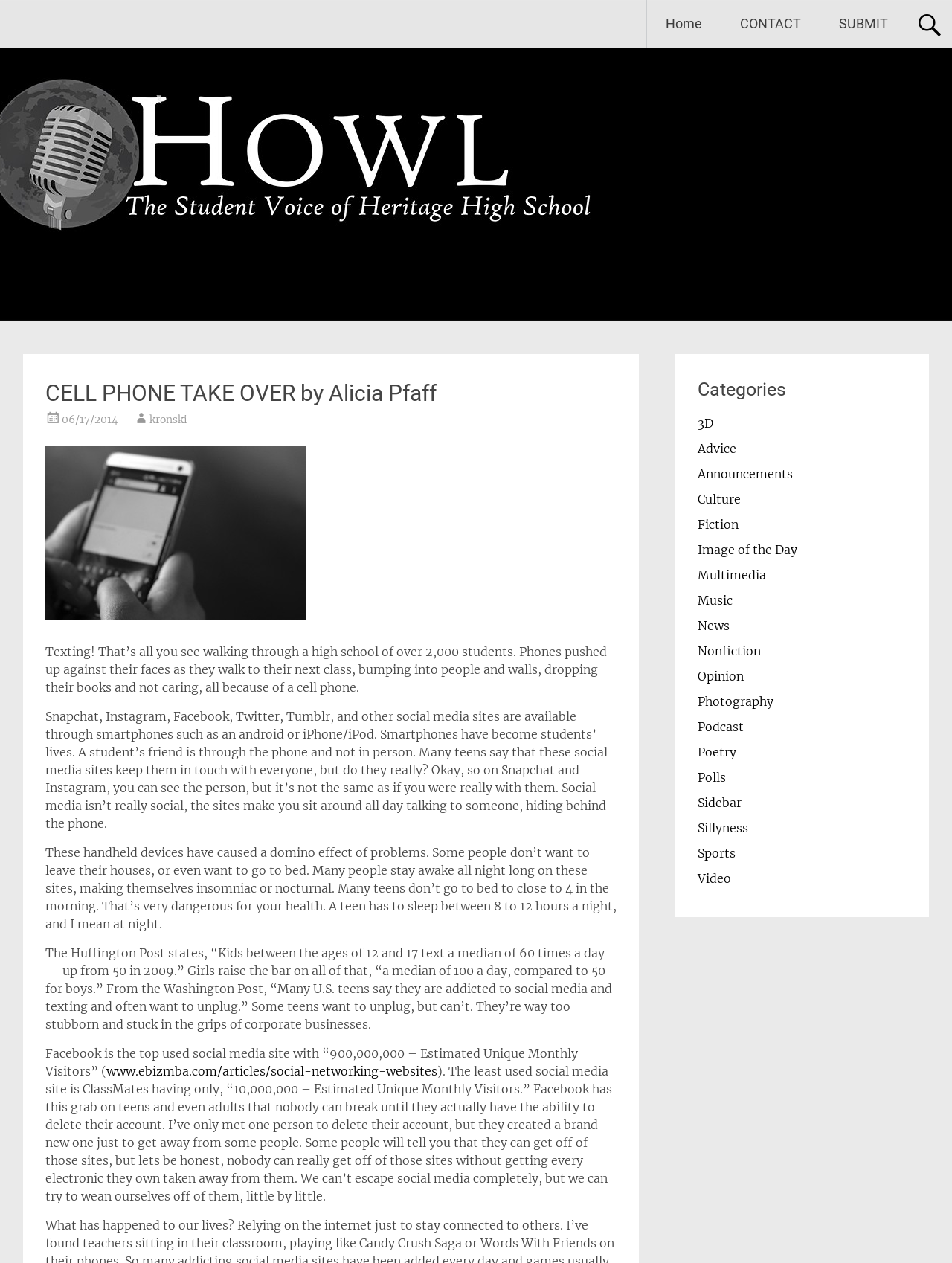Determine the bounding box coordinates of the clickable region to follow the instruction: "Click on the 'SUBMIT' link".

[0.862, 0.0, 0.952, 0.038]